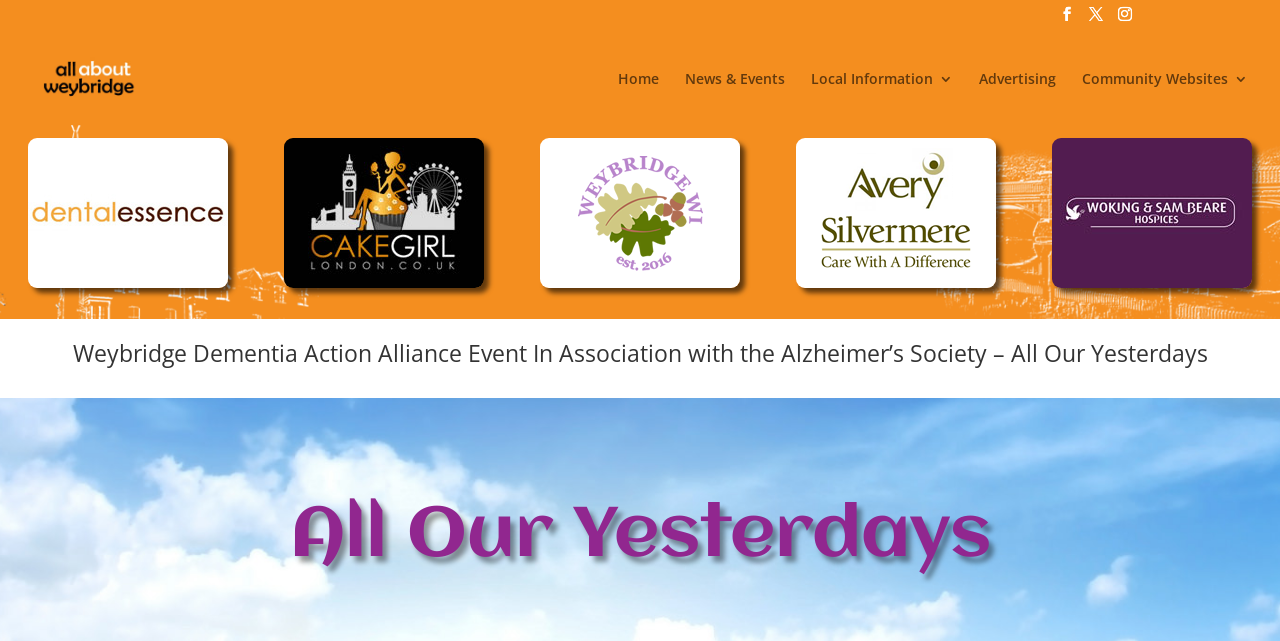Determine the bounding box coordinates for the area that should be clicked to carry out the following instruction: "Explore the Community Websites".

[0.845, 0.112, 0.975, 0.194]